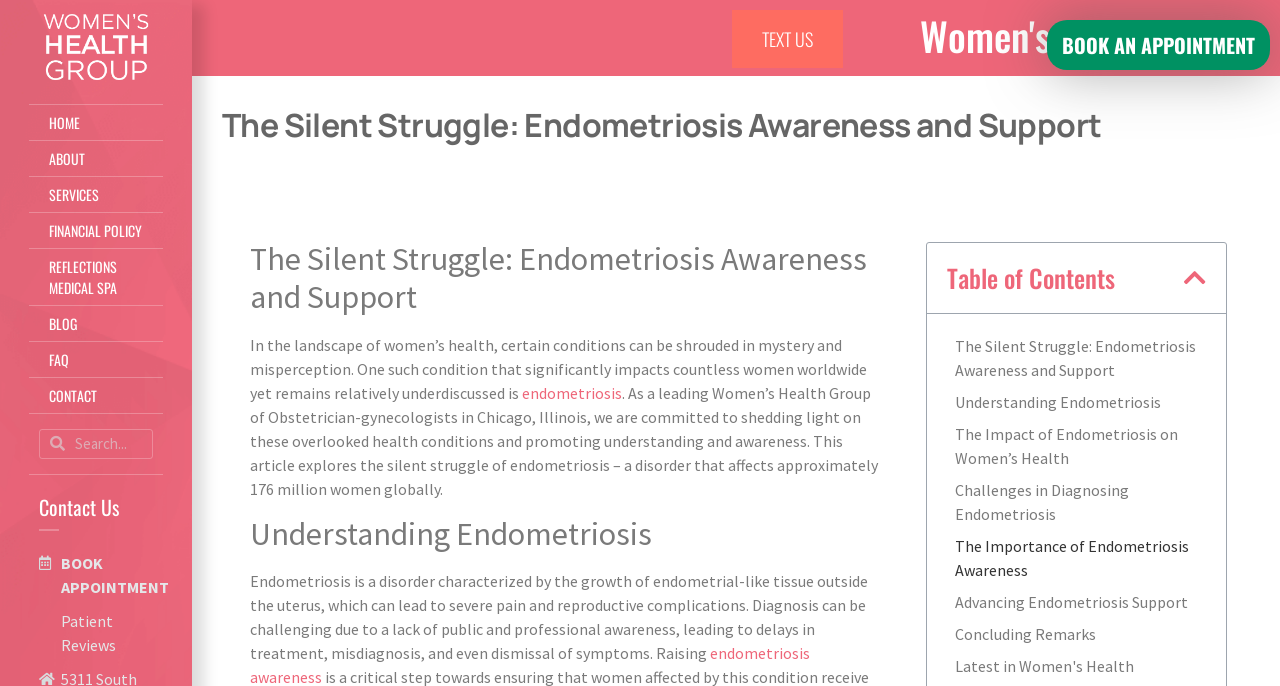Locate the bounding box coordinates of the clickable element to fulfill the following instruction: "Read about 'Understanding Endometriosis'". Provide the coordinates as four float numbers between 0 and 1 in the format [left, top, right, bottom].

[0.195, 0.751, 0.689, 0.807]